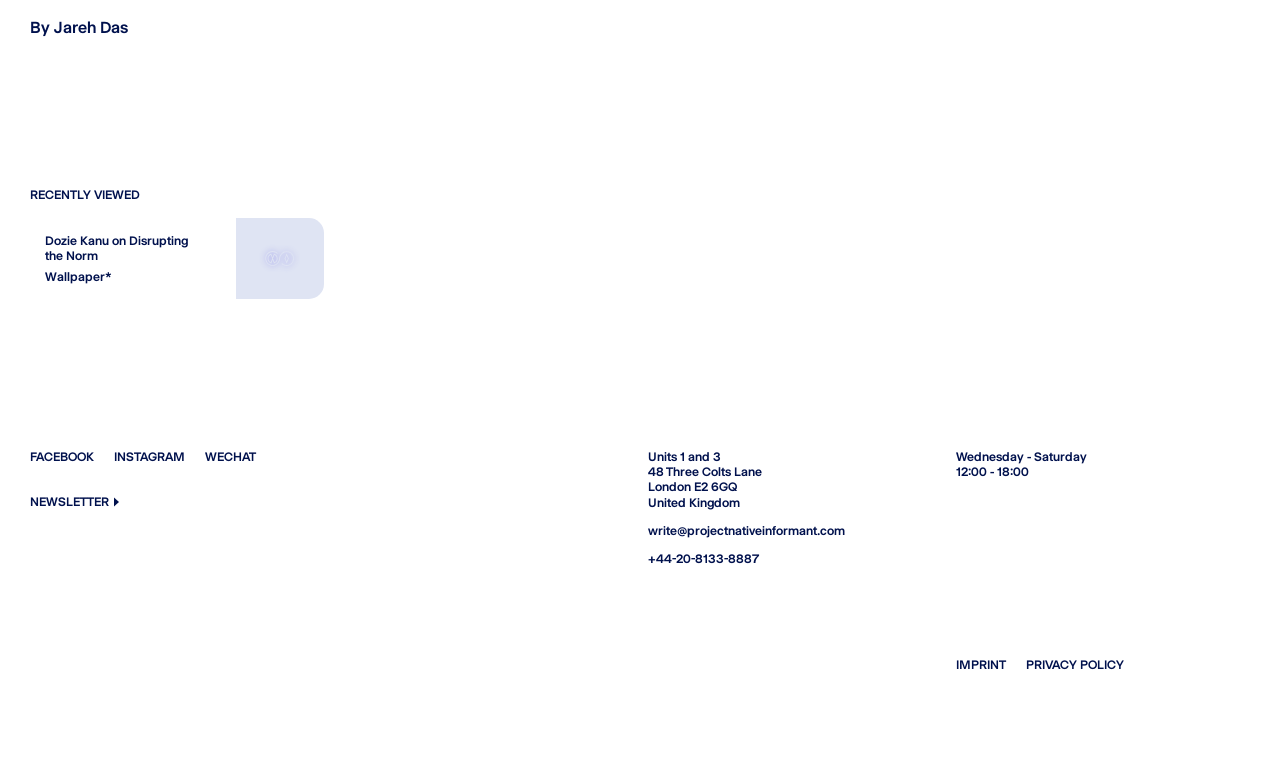Predict the bounding box of the UI element based on this description: "WeChat".

[0.16, 0.589, 0.2, 0.609]